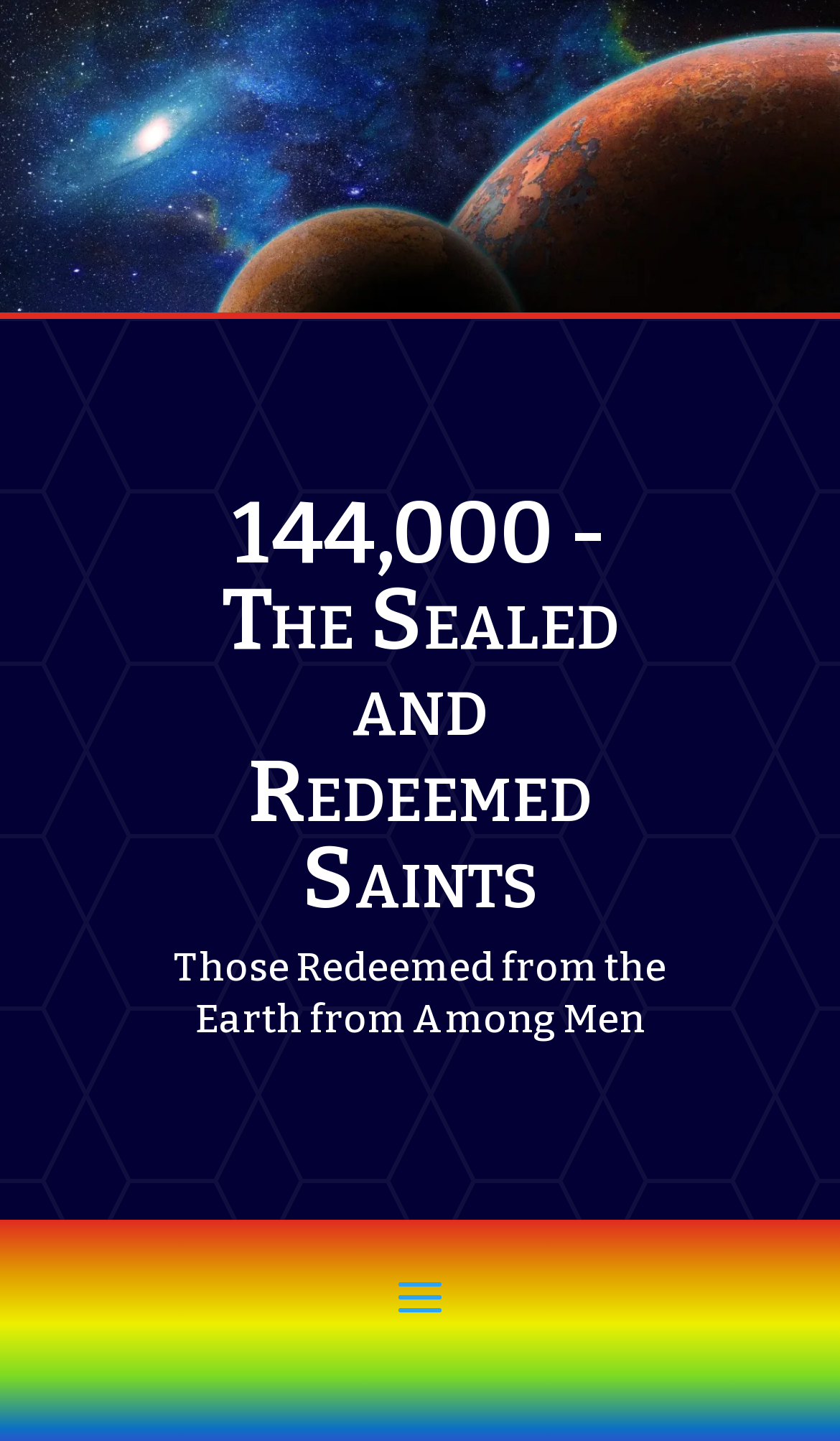What is the title or heading displayed on the webpage?

144,000 - The Sealed and Redeemed Saints